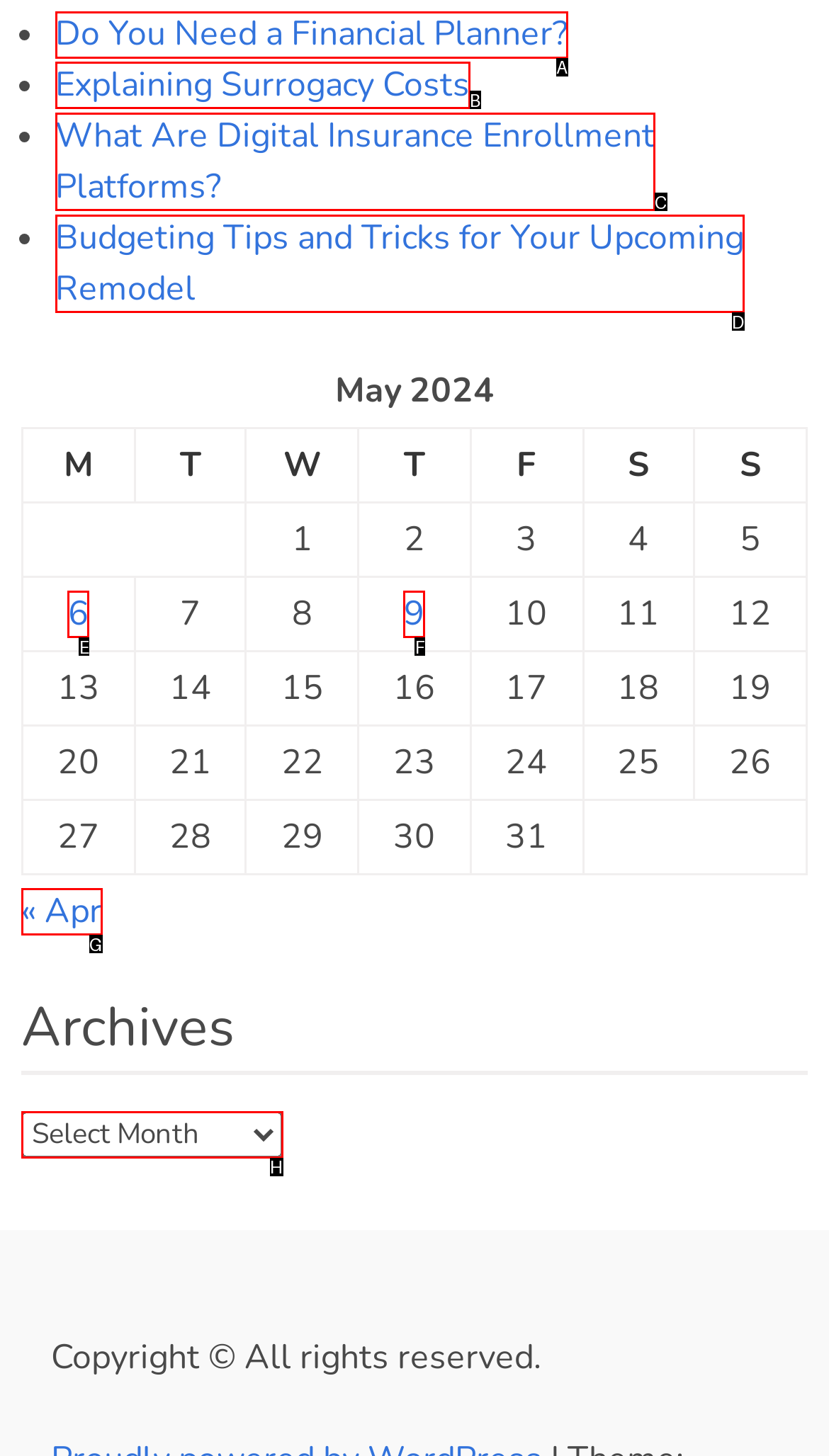Find the HTML element to click in order to complete this task: Click on 'Do You Need a Financial Planner?'
Answer with the letter of the correct option.

A